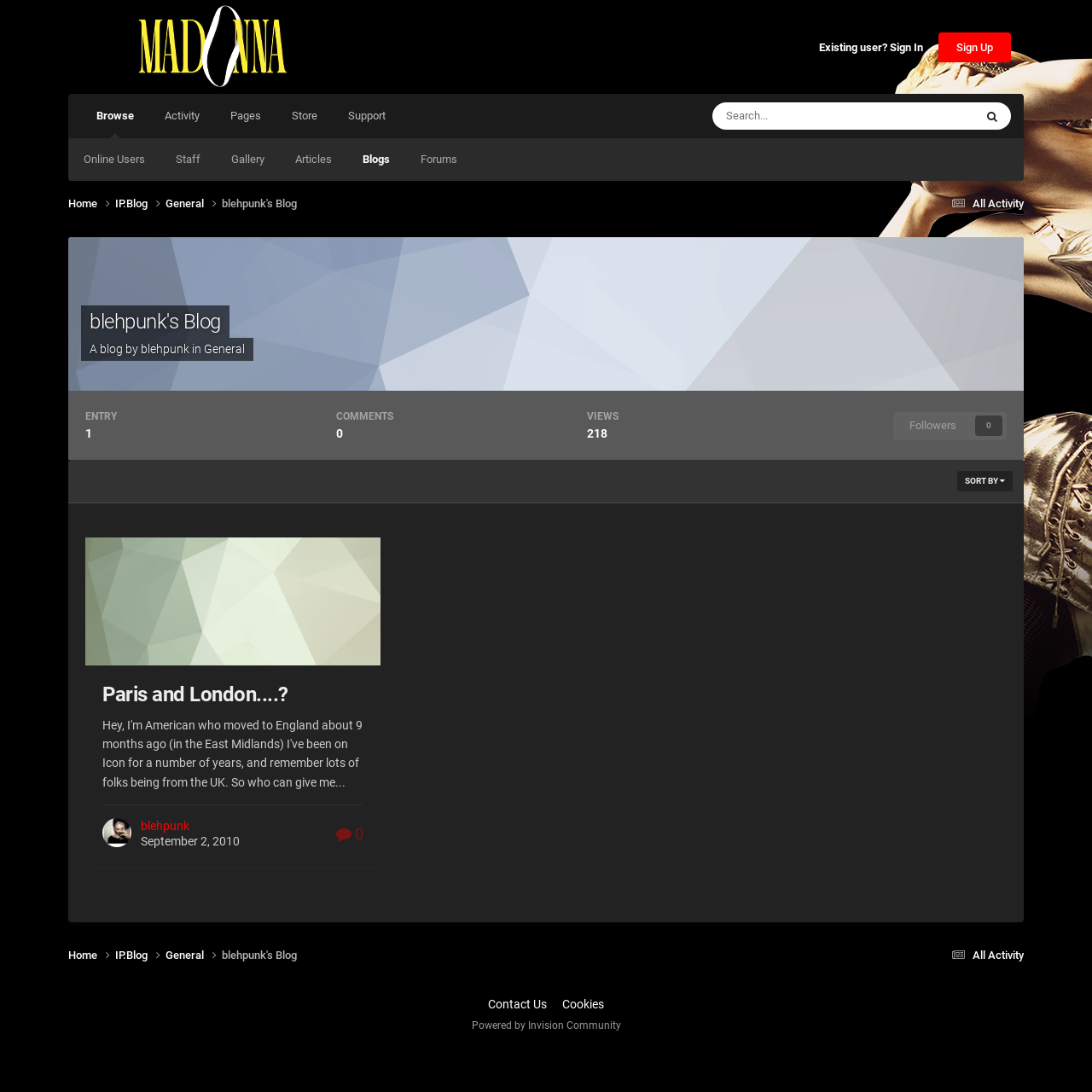Look at the image and write a detailed answer to the question: 
What is the title of the latest blog post?

The title of the latest blog post can be found in the main section of the webpage, where it is written as 'Paris and London....?' in a heading element.